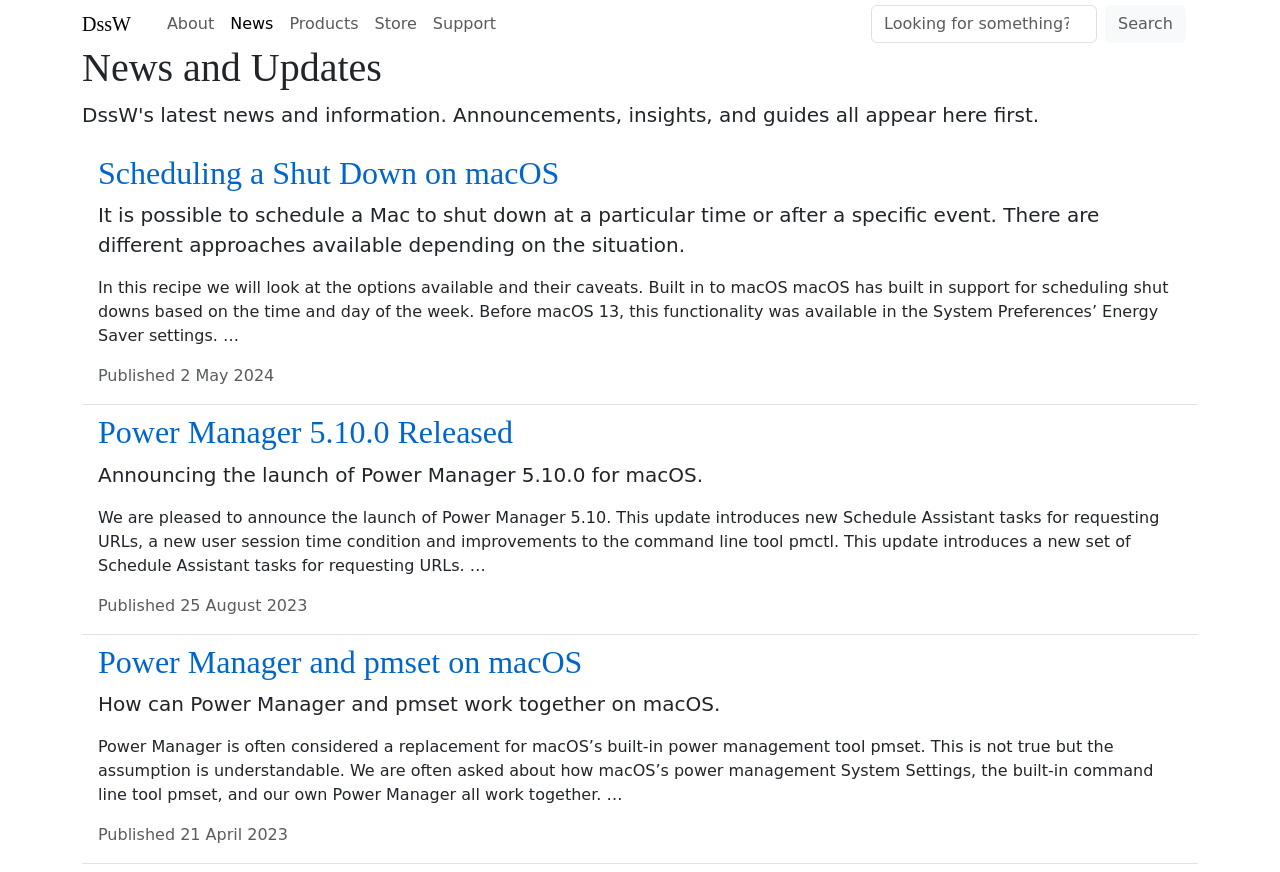Please provide a brief answer to the question using only one word or phrase: 
What is the latest published date of the news articles?

2 May 2024